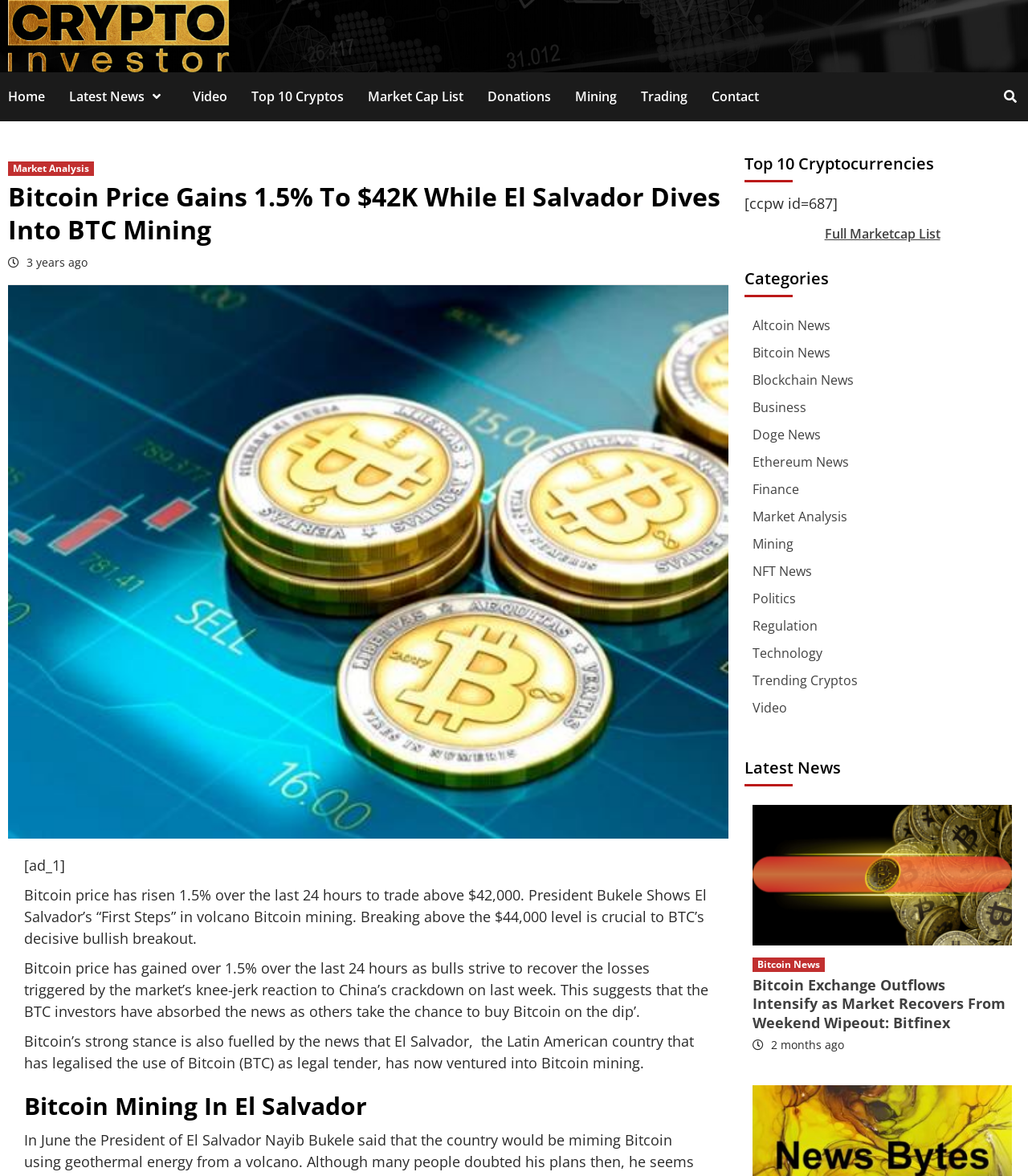Provide the bounding box coordinates for the area that should be clicked to complete the instruction: "View the top 10 cryptocurrencies".

[0.245, 0.061, 0.358, 0.103]